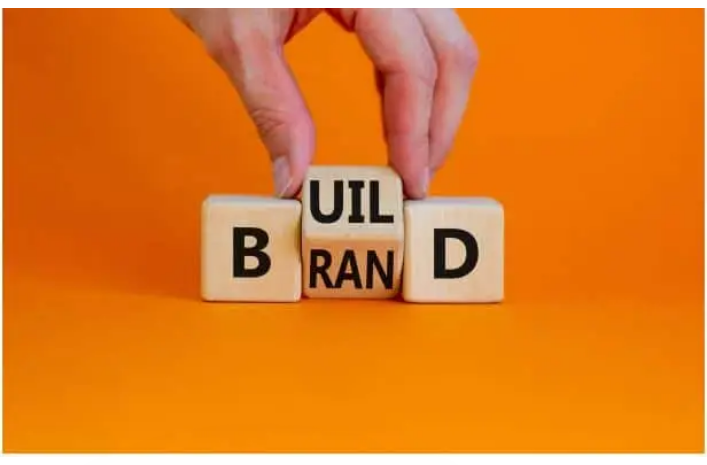What are the wooden blocks spelling out?
Provide a detailed and well-explained answer to the question.

The wooden blocks are carefully arranged to form the word 'BRAND', which is the central theme of the image, representing the concept of building a brand in marketing and design contexts.